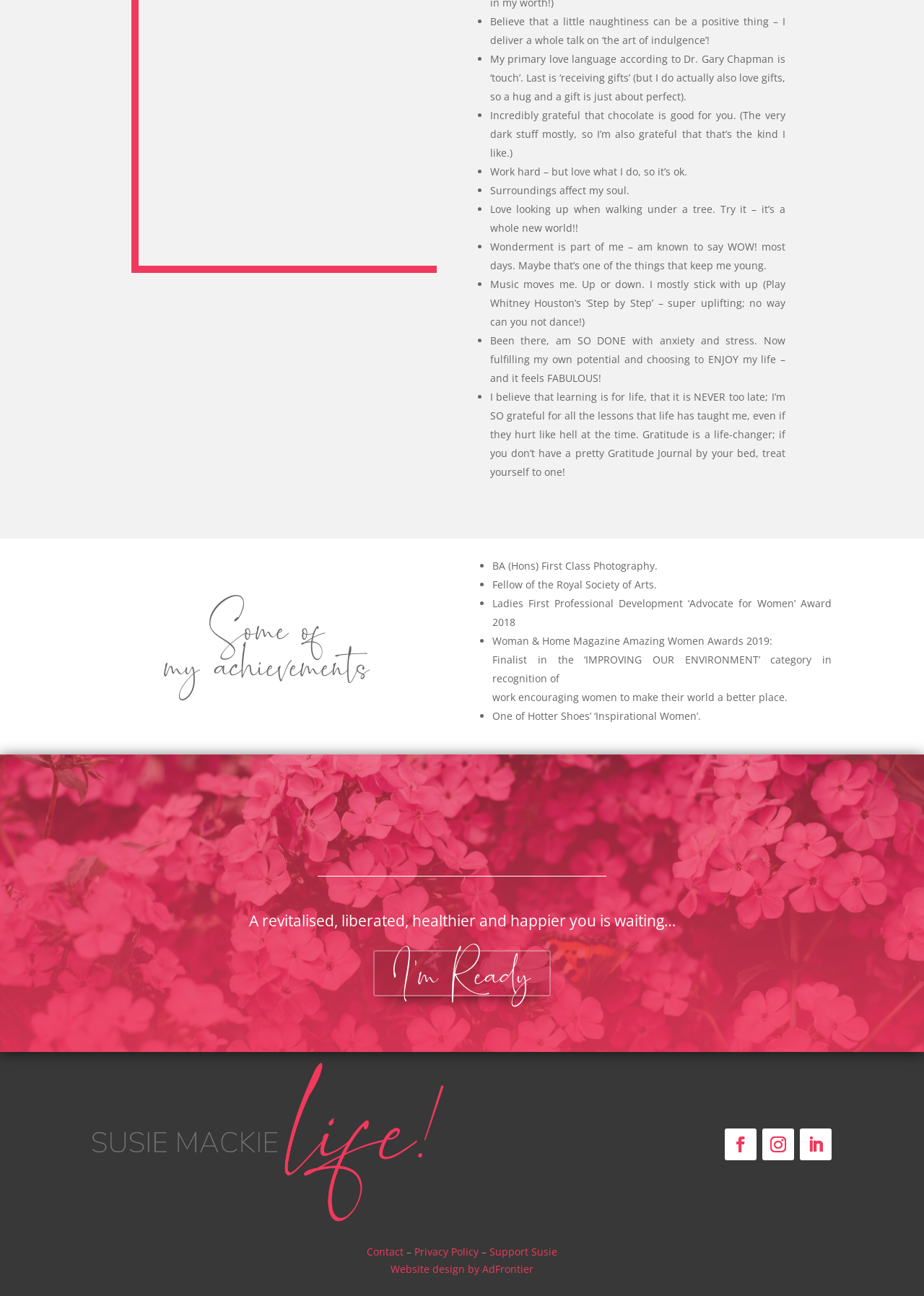Please find the bounding box coordinates of the element that you should click to achieve the following instruction: "Click 'Contact'". The coordinates should be presented as four float numbers between 0 and 1: [left, top, right, bottom].

[0.397, 0.961, 0.437, 0.971]